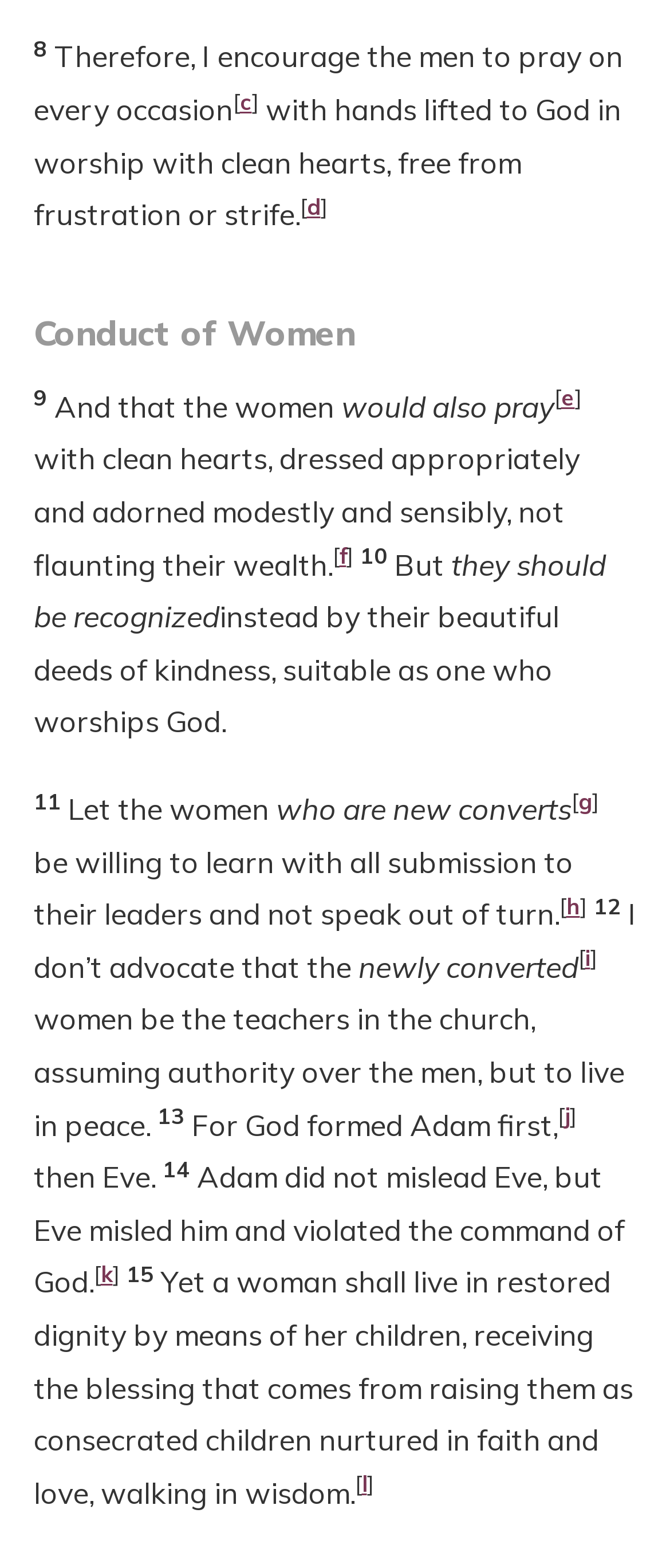Provide the bounding box coordinates of the area you need to click to execute the following instruction: "Browse May 2014".

None